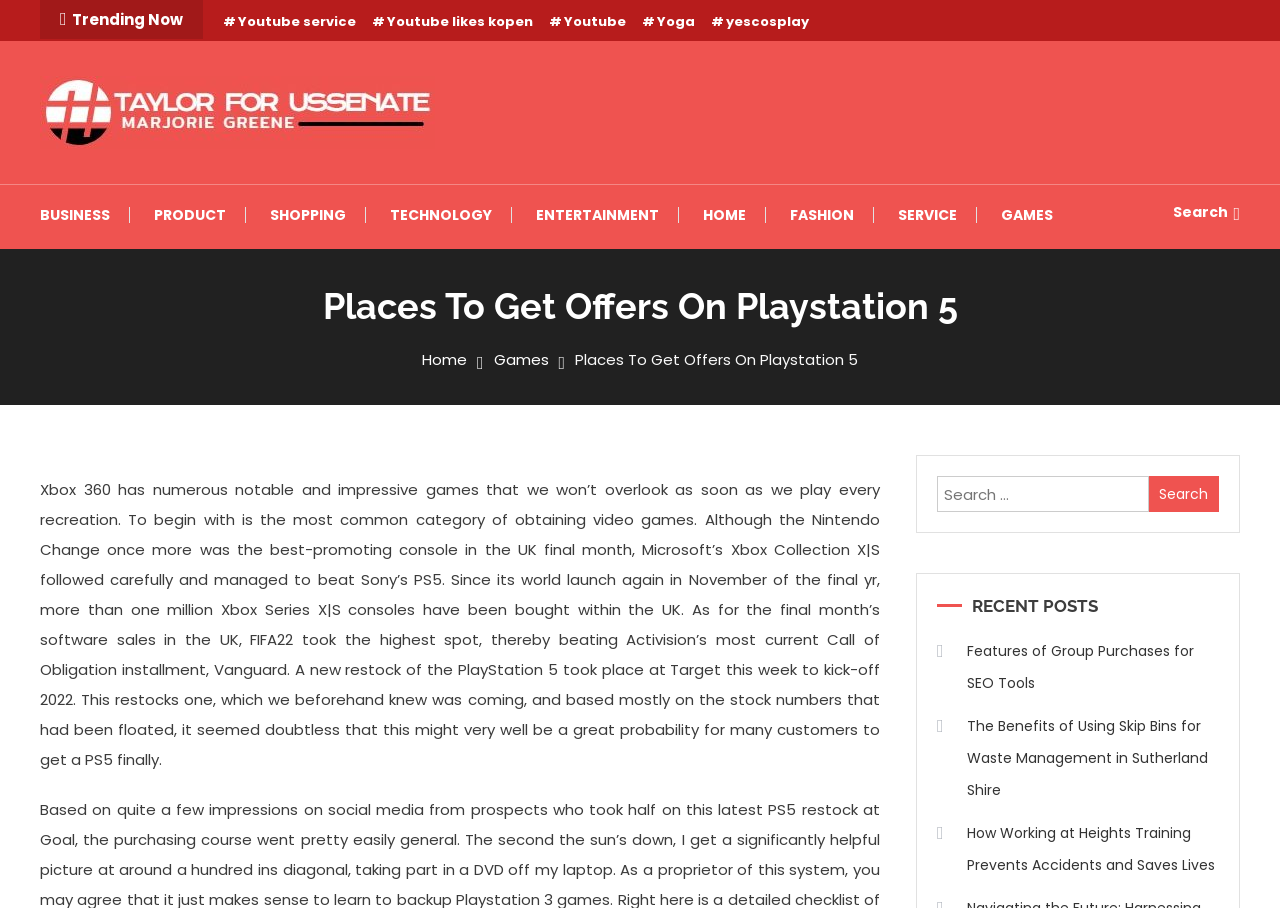What is the top-selling game in the UK last month?
Refer to the image and offer an in-depth and detailed answer to the question.

According to the article, FIFA22 took the top spot in software sales in the UK last month, beating Activision’s most current Call of Duty installment, Vanguard.